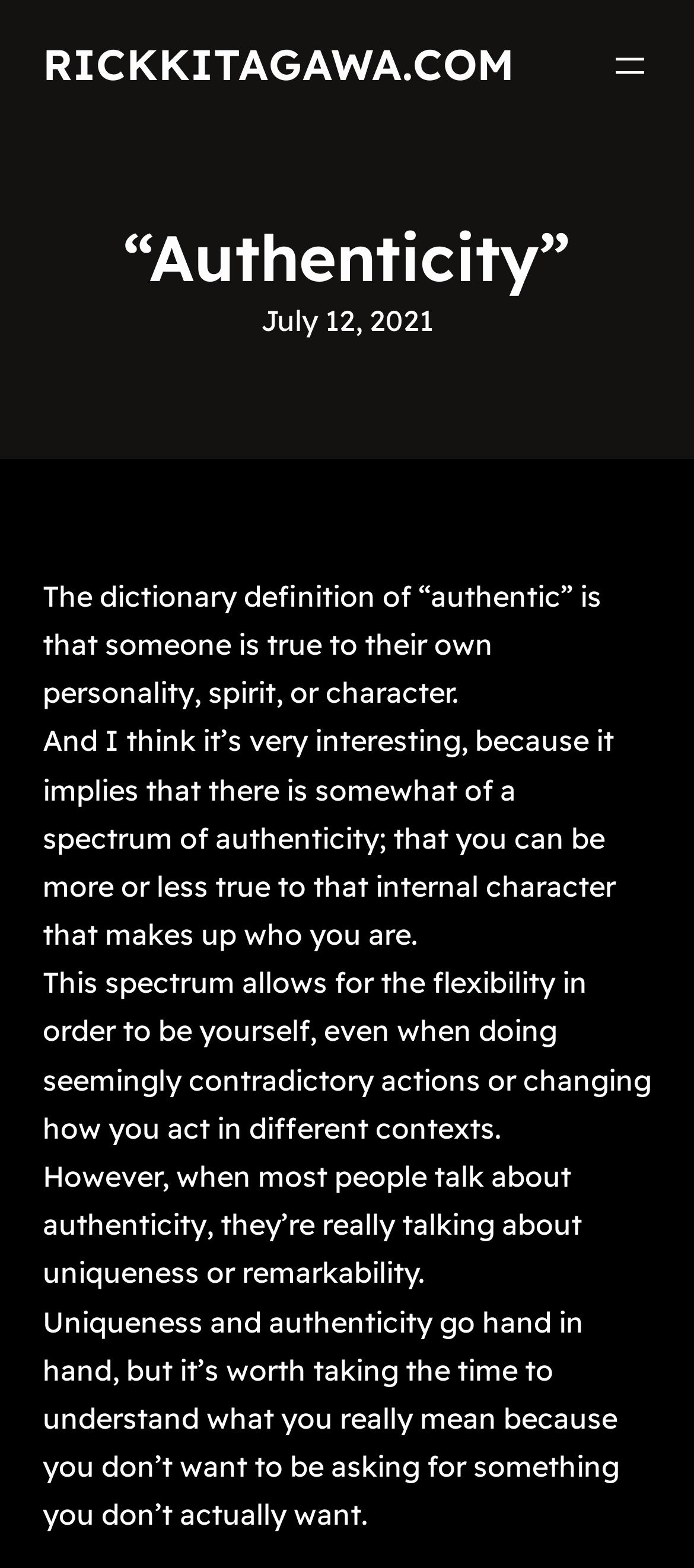Identify the bounding box of the HTML element described here: "RickKitagawa.com". Provide the coordinates as four float numbers between 0 and 1: [left, top, right, bottom].

[0.062, 0.024, 0.741, 0.058]